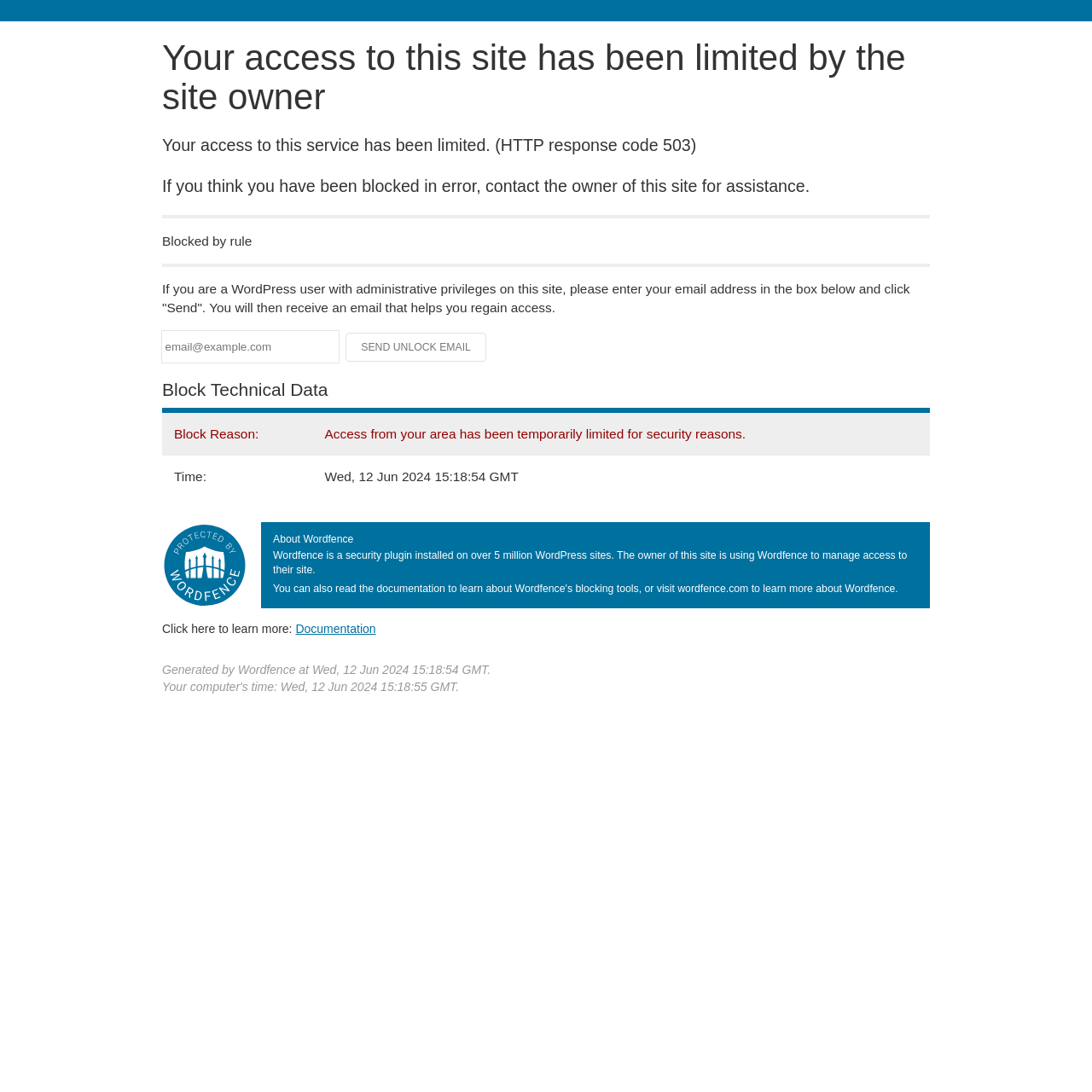Create an elaborate caption for the webpage.

The webpage appears to be a blocked access page, indicating that the user's access to the site has been limited by the site owner. At the top of the page, there is a heading stating "Your access to this site has been limited by the site owner". Below this heading, there are three paragraphs of text explaining the reason for the block, how to regain access, and providing contact information for the site owner.

A horizontal separator line divides the top section from the rest of the page. Below the separator, there is a section labeled "Blocked by rule" with a brief description. Another horizontal separator line separates this section from the next.

The next section contains a text box where the user can enter their email address to receive an unlock email. A "Send Unlock Email" button is located to the right of the text box, although it is currently disabled. 

Below this section, there is a heading labeled "Block Technical Data" followed by a table containing two rows of technical information about the block, including the block reason and time.

On the right side of the page, there is an image, and below it, a heading "About Wordfence" with a brief description of the security plugin. A link to the documentation is provided, and at the bottom of the page, there are two lines of text indicating the generation of the page by Wordfence and the timestamp.